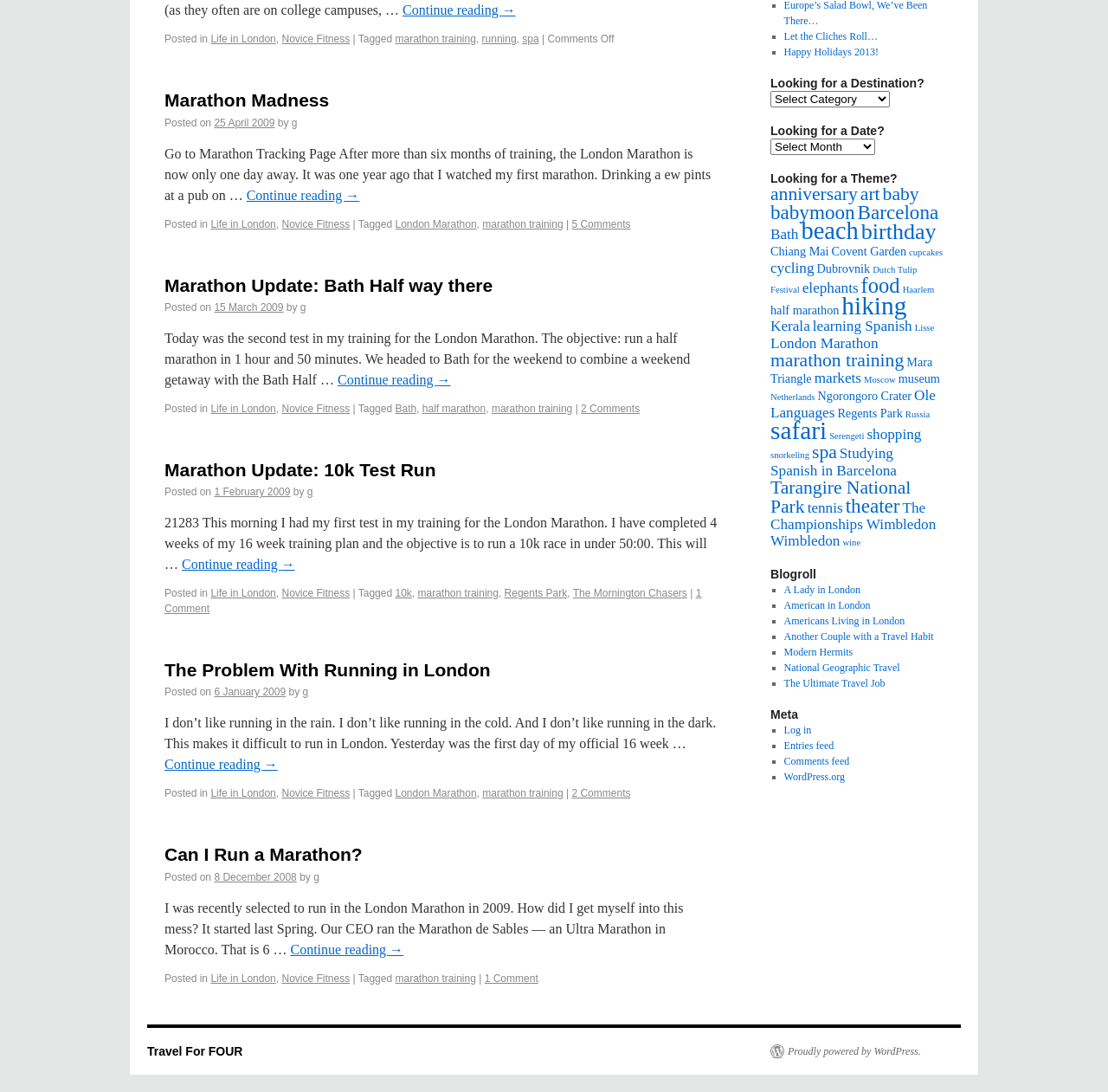Specify the bounding box coordinates (top-left x, top-left y, bottom-right x, bottom-right y) of the UI element in the screenshot that matches this description: Can I Run a Marathon?

[0.148, 0.774, 0.327, 0.792]